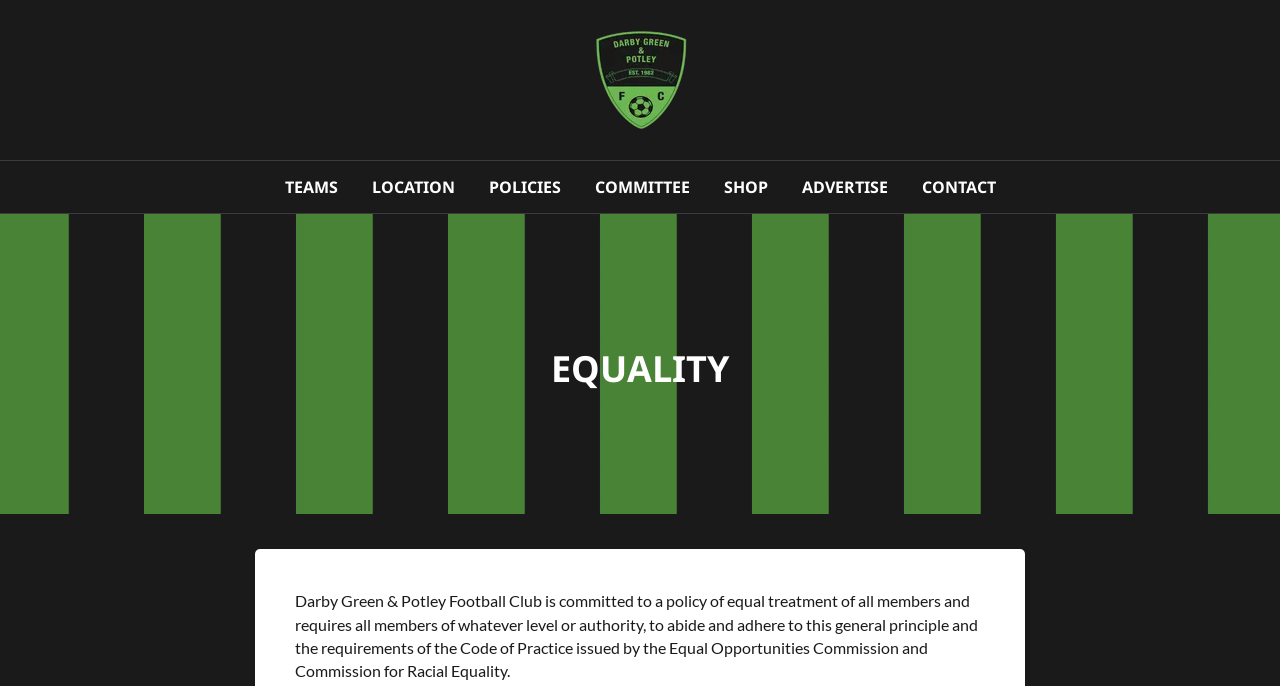What is the general principle of the football club?
Please use the image to provide an in-depth answer to the question.

I found the answer by reading the static text on the page, which states that the football club requires all members to abide and adhere to the general principle of equal treatment of all members.